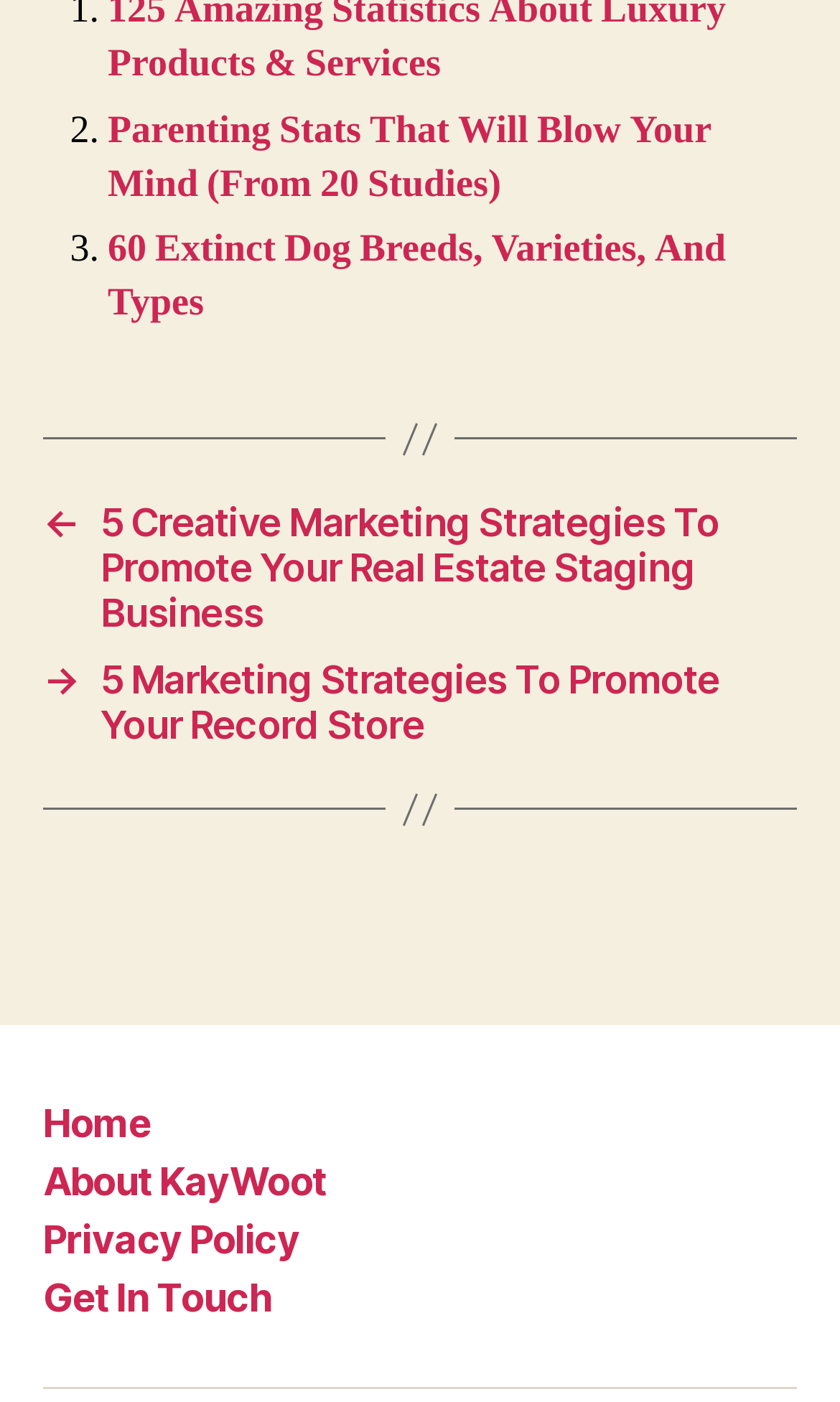Provide the bounding box coordinates, formatted as (top-left x, top-left y, bottom-right x, bottom-right y), with all values being floating point numbers between 0 and 1. Identify the bounding box of the UI element that matches the description: About KayWoot

[0.051, 0.826, 0.389, 0.858]